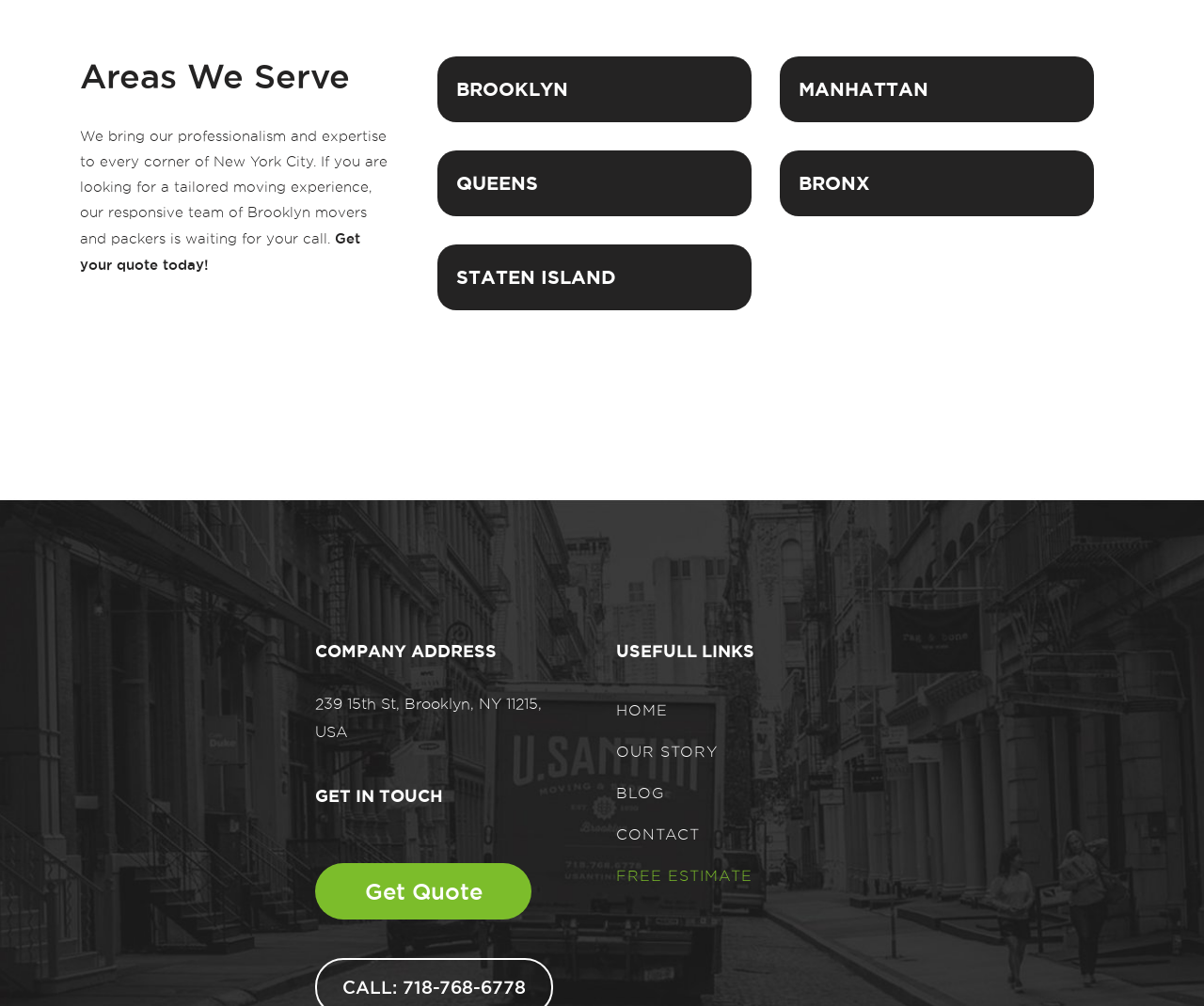Please identify the bounding box coordinates of the region to click in order to complete the given instruction: "Get a quote today". The coordinates should be four float numbers between 0 and 1, i.e., [left, top, right, bottom].

[0.066, 0.229, 0.299, 0.271]